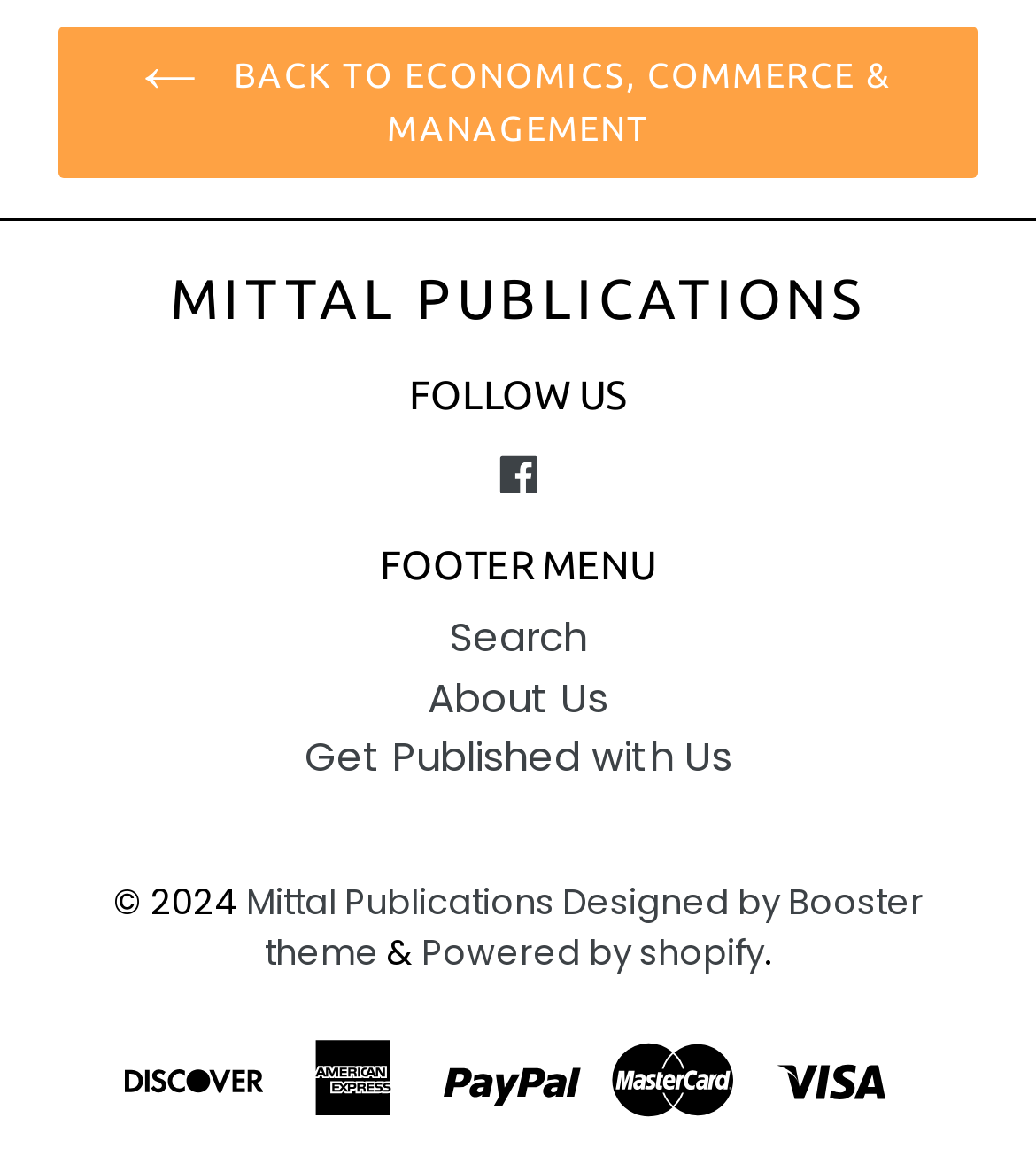Provide a one-word or one-phrase answer to the question:
What is the name of the publication?

Mittal Publications